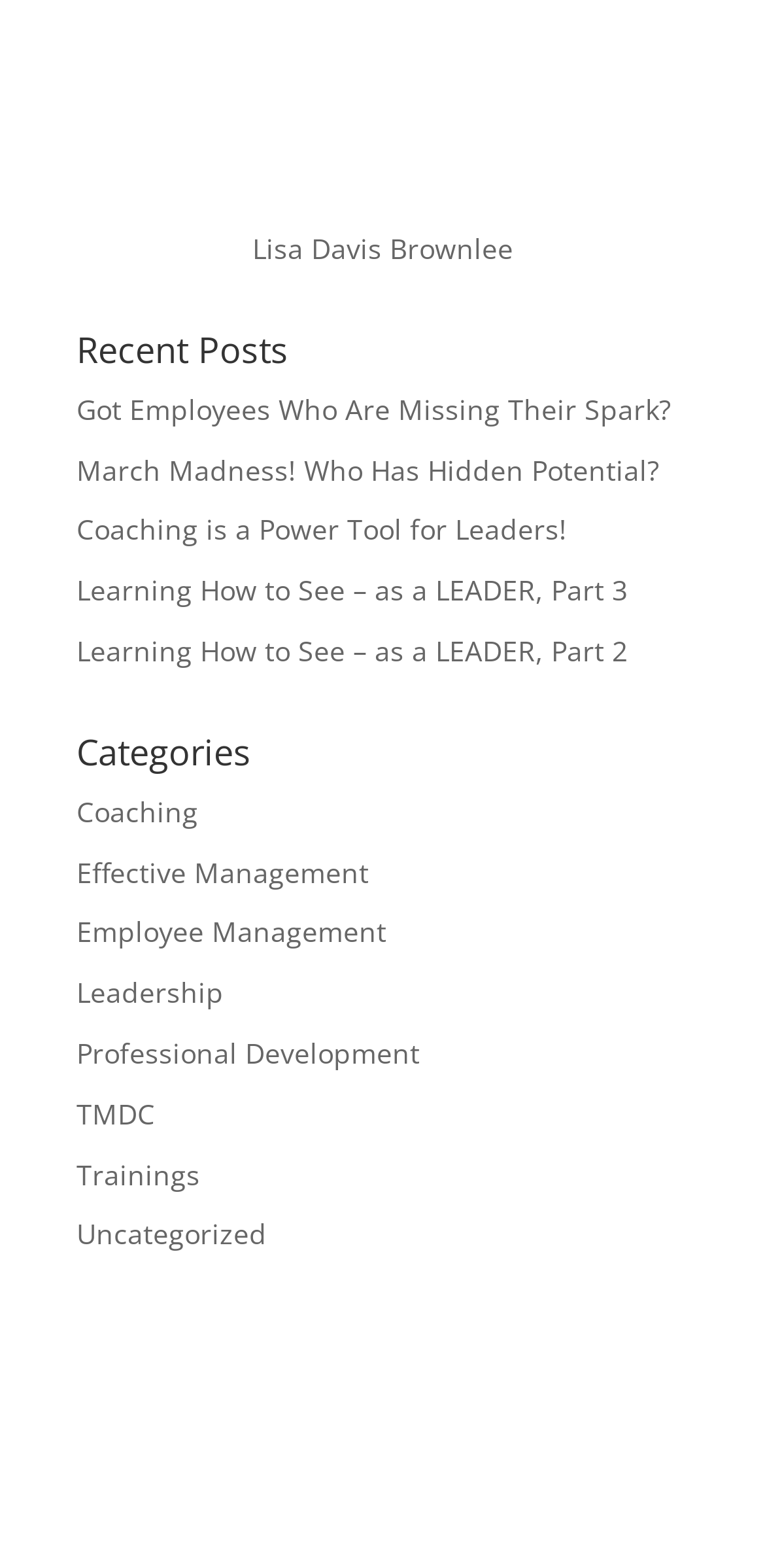Determine the bounding box coordinates of the region I should click to achieve the following instruction: "view recent posts". Ensure the bounding box coordinates are four float numbers between 0 and 1, i.e., [left, top, right, bottom].

[0.1, 0.211, 0.9, 0.246]